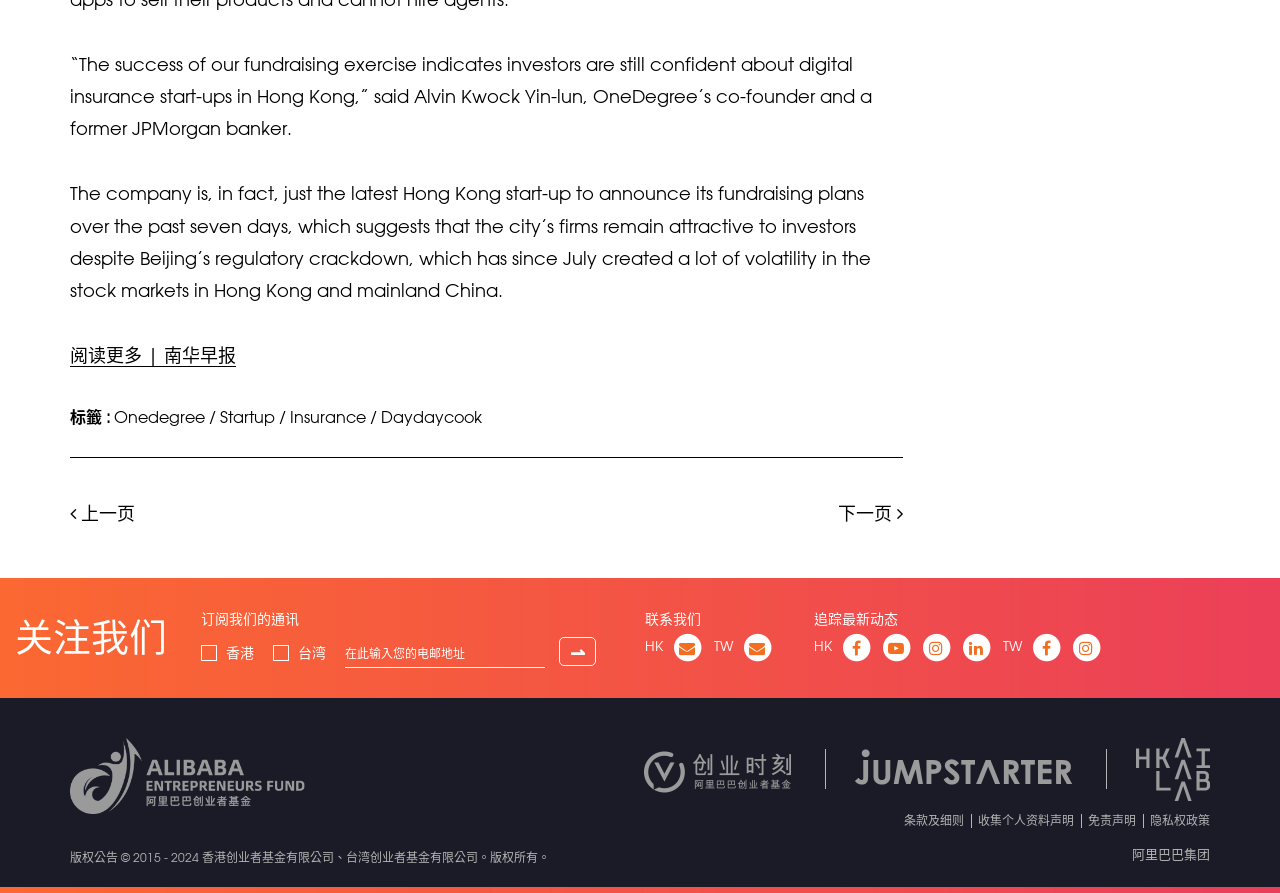Please locate the bounding box coordinates for the element that should be clicked to achieve the following instruction: "Go to the next page". Ensure the coordinates are given as four float numbers between 0 and 1, i.e., [left, top, right, bottom].

[0.654, 0.562, 0.705, 0.586]